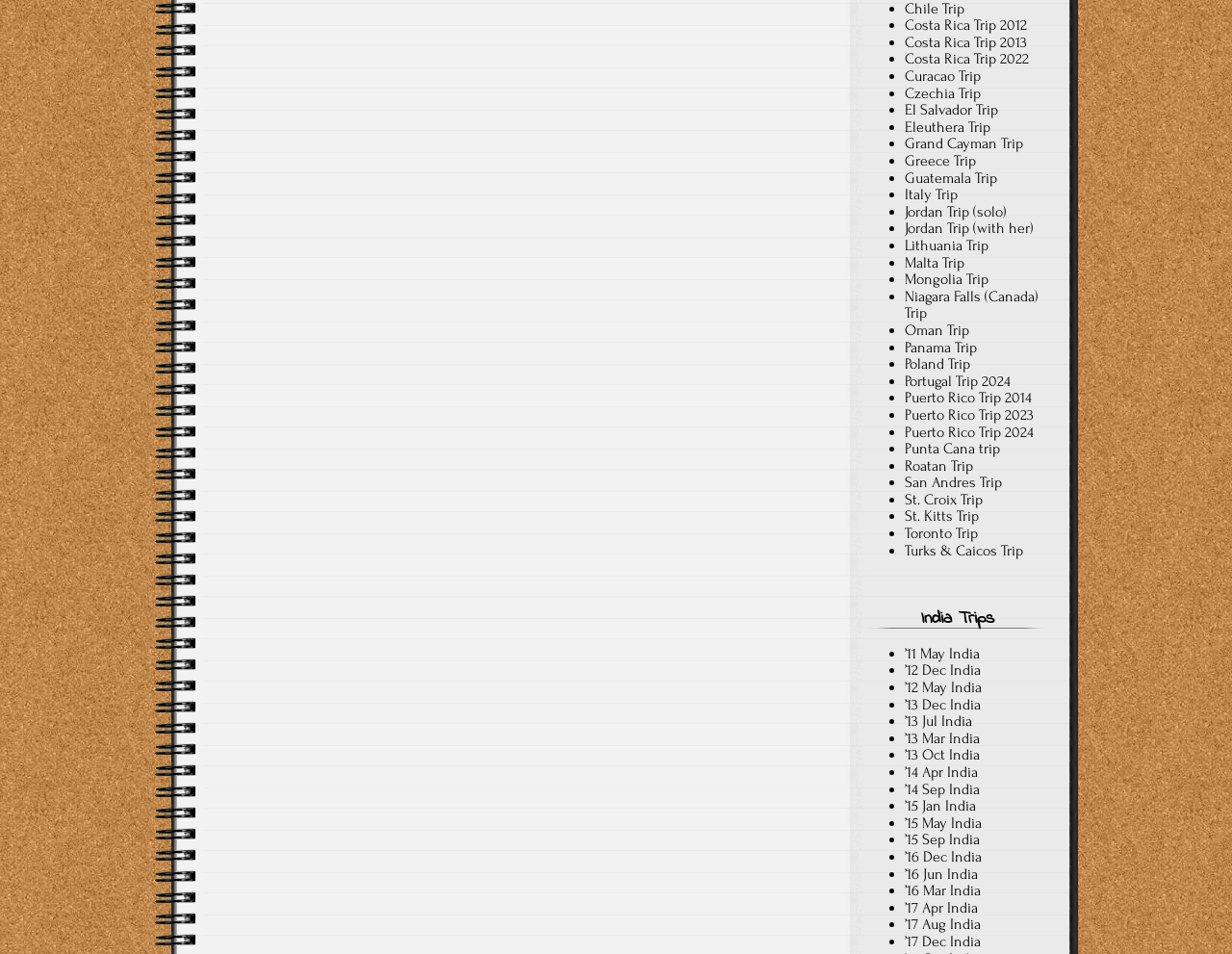Find the bounding box coordinates of the clickable area required to complete the following action: "Visit St. Kitts Trip".

[0.734, 0.532, 0.795, 0.55]